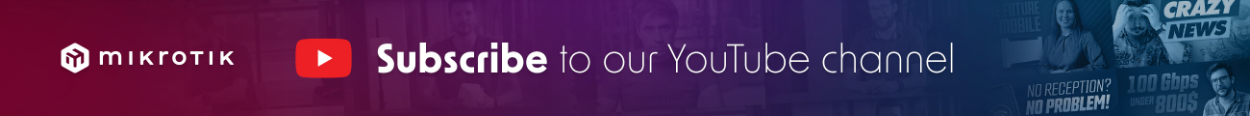Produce a meticulous caption for the image.

The image promotes the MikroTik brand and invites viewers to subscribe to their YouTube channel. The left side features the MikroTik logo, a stylized hexagonal icon that represents their network hardware and software solutions. Adjacent to this, a prominent red YouTube play button symbolizes engaging video content. The text "Subscribe to our YouTube channel" is displayed in bold, inviting typography, emphasizing the call to action for viewers interested in networking knowledge and updates. The background blends purple hues, creating a modern and dynamic visual appeal, reminiscent of digital media environments.